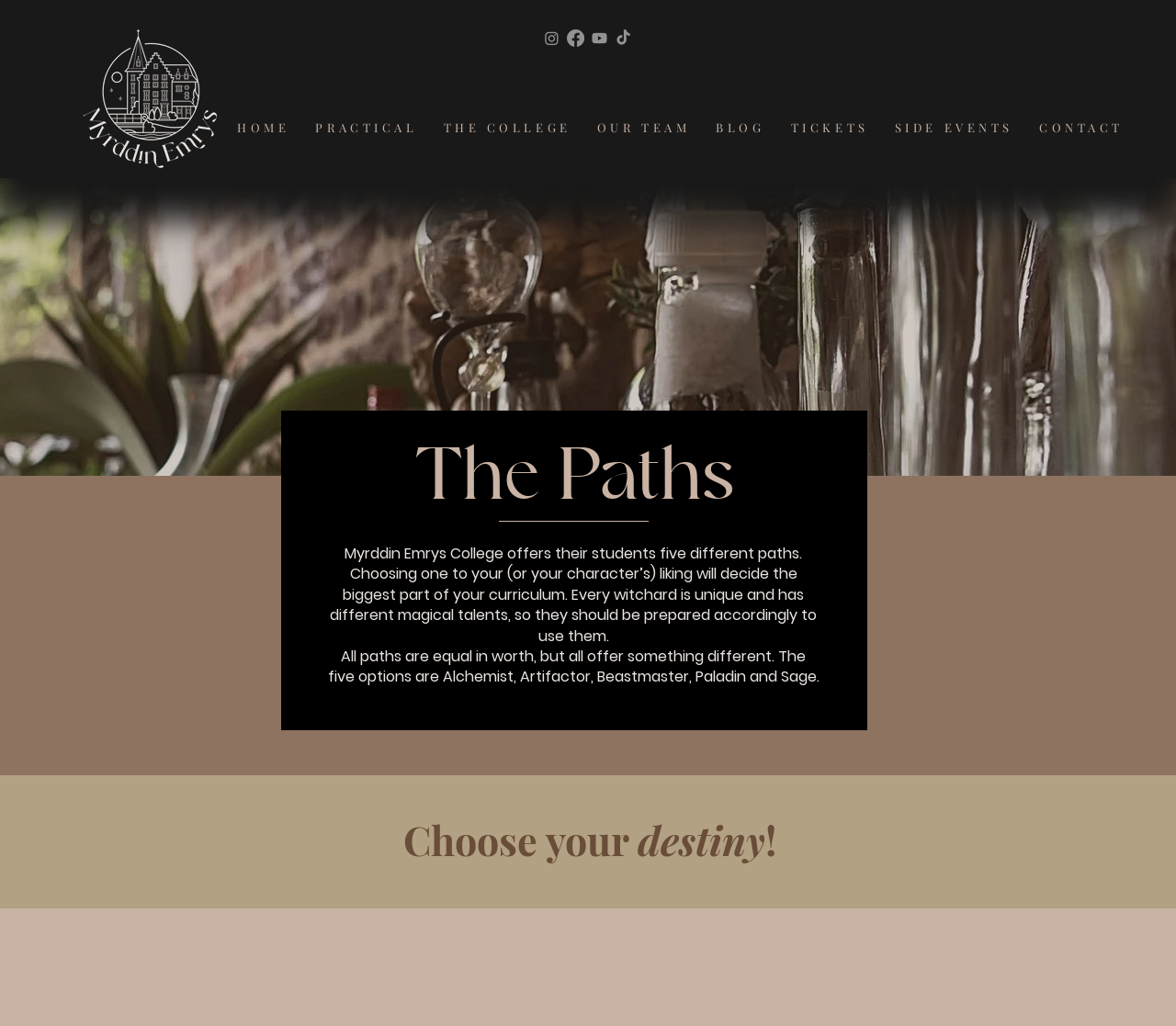Pinpoint the bounding box coordinates for the area that should be clicked to perform the following instruction: "Click the MEC logo".

[0.06, 0.029, 0.196, 0.174]